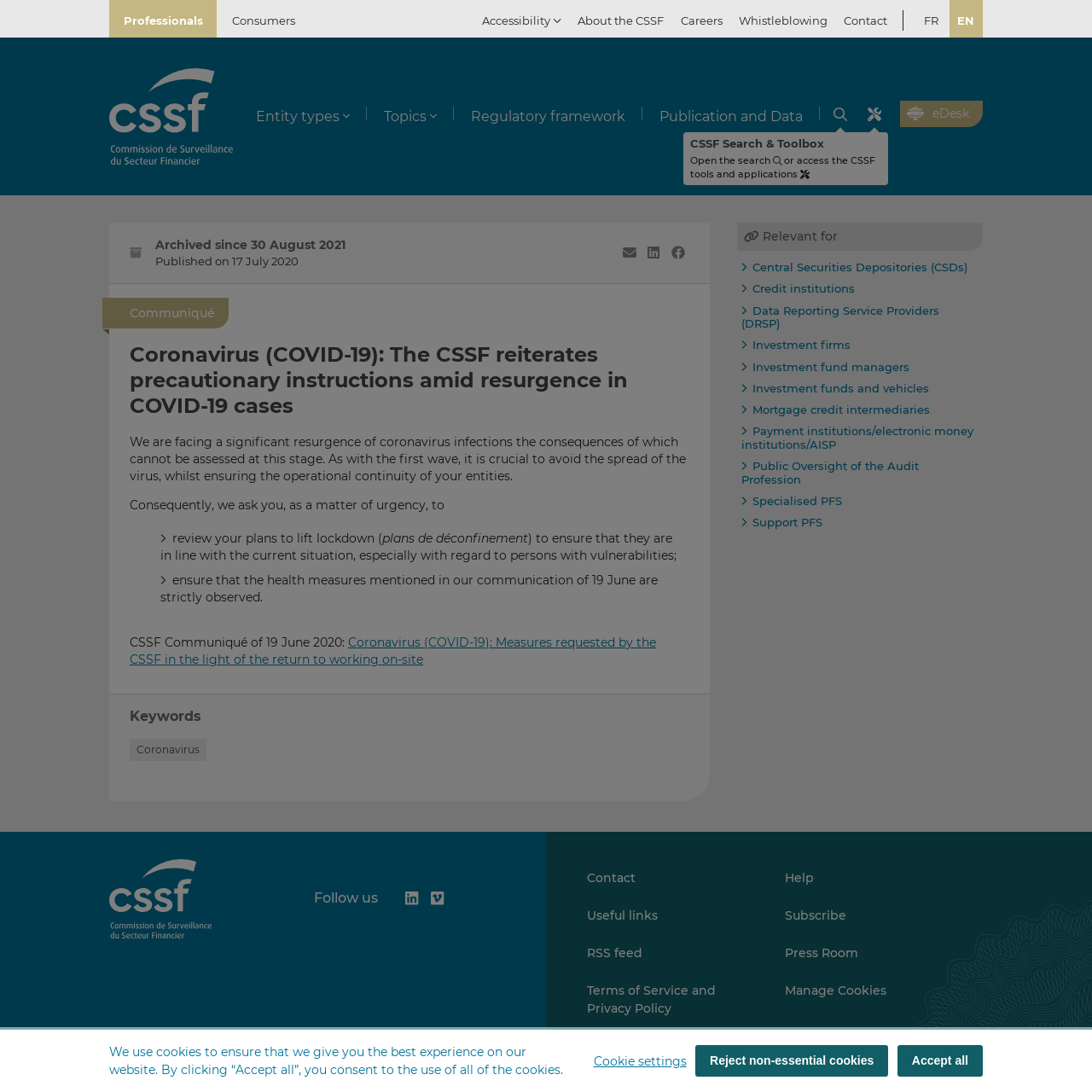What is the language of the webpage?
Using the image as a reference, deliver a detailed and thorough answer to the question.

The language of the webpage can be inferred from the text content, which is in English, and the language selector at the top of the webpage, which shows 'EN (Current language)'.